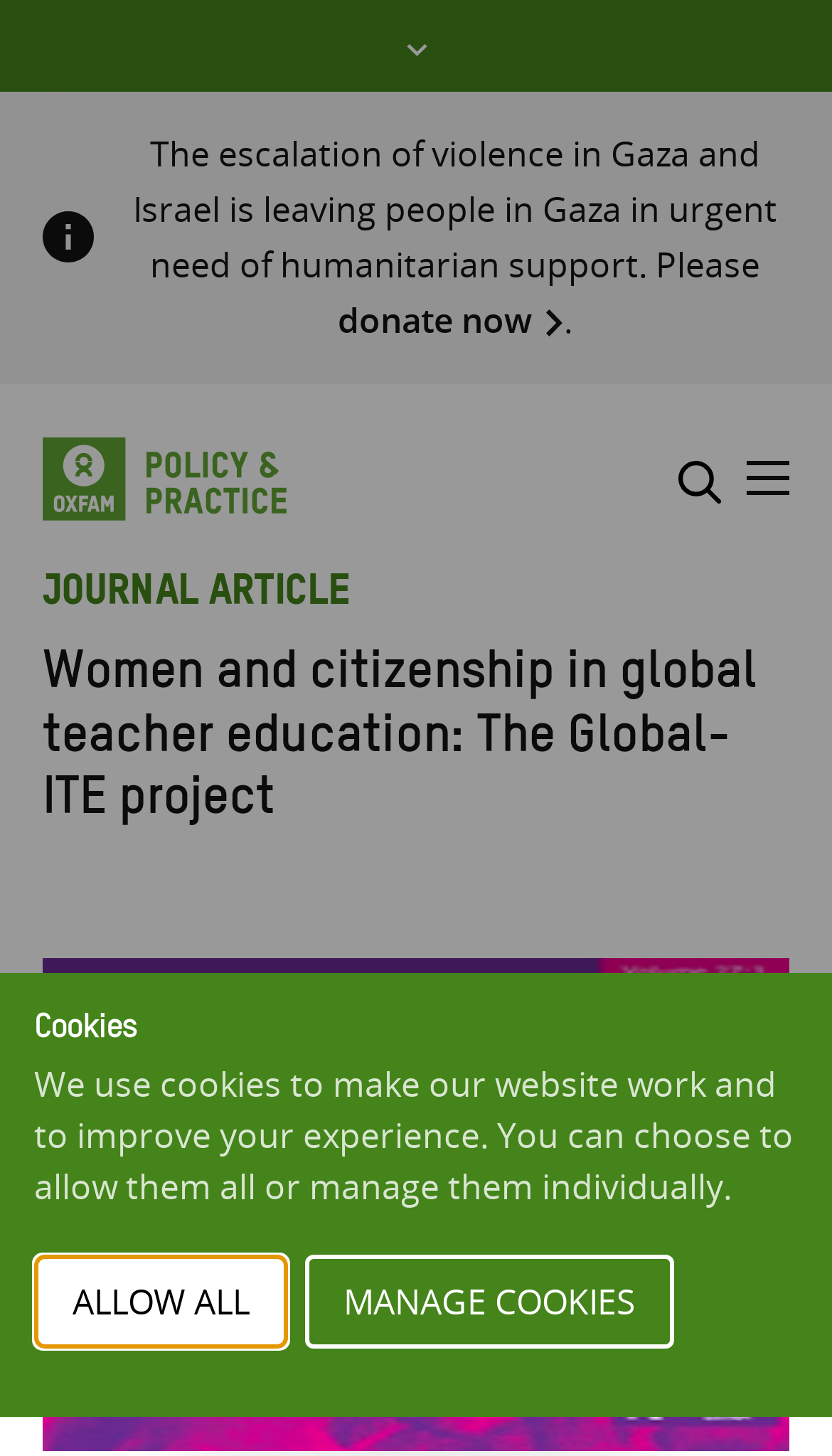Identify the bounding box coordinates for the UI element described as: "MANAGE COOKIES".

[0.367, 0.862, 0.81, 0.926]